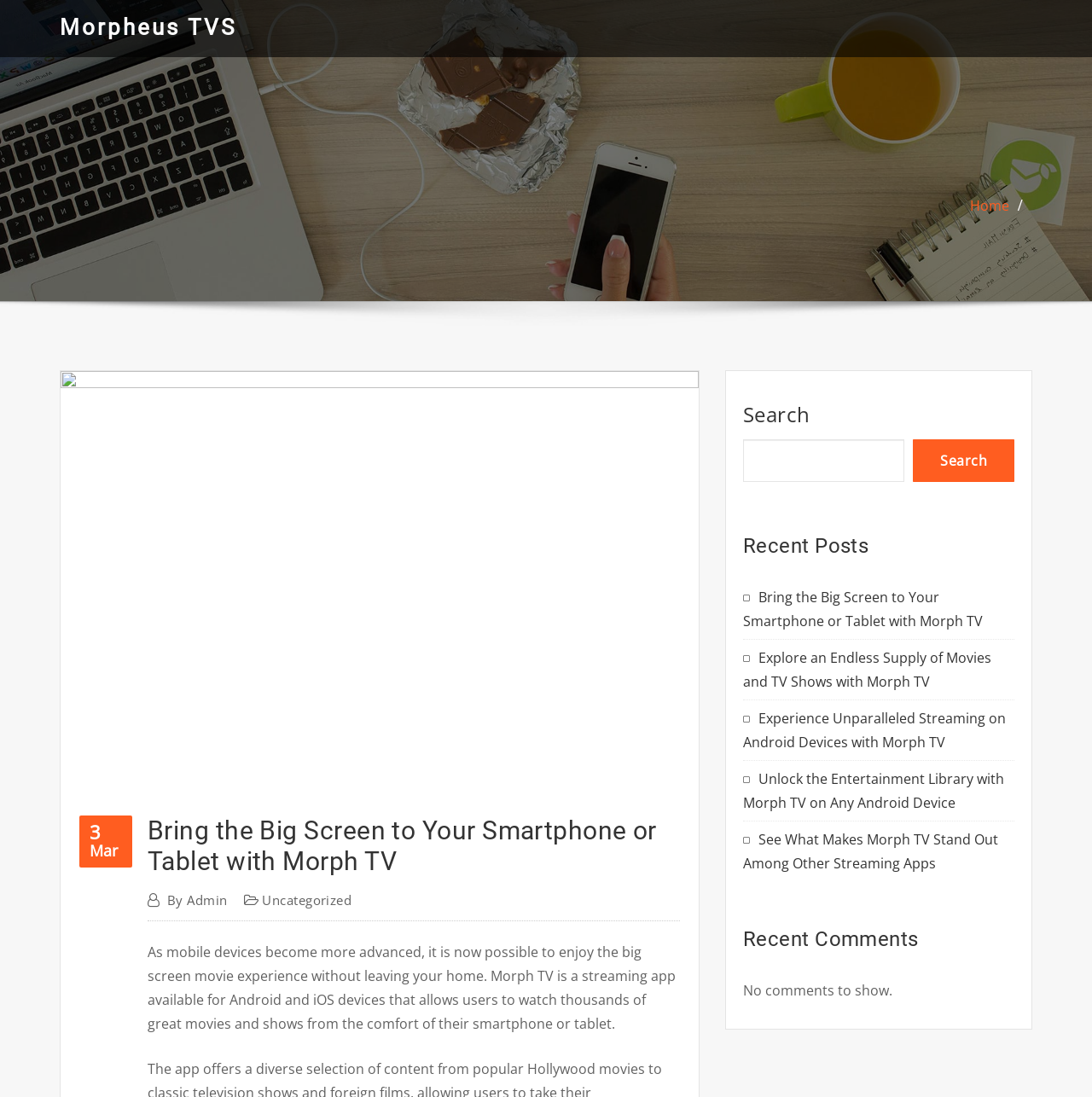Based on the element description "Search", predict the bounding box coordinates of the UI element.

[0.836, 0.401, 0.929, 0.439]